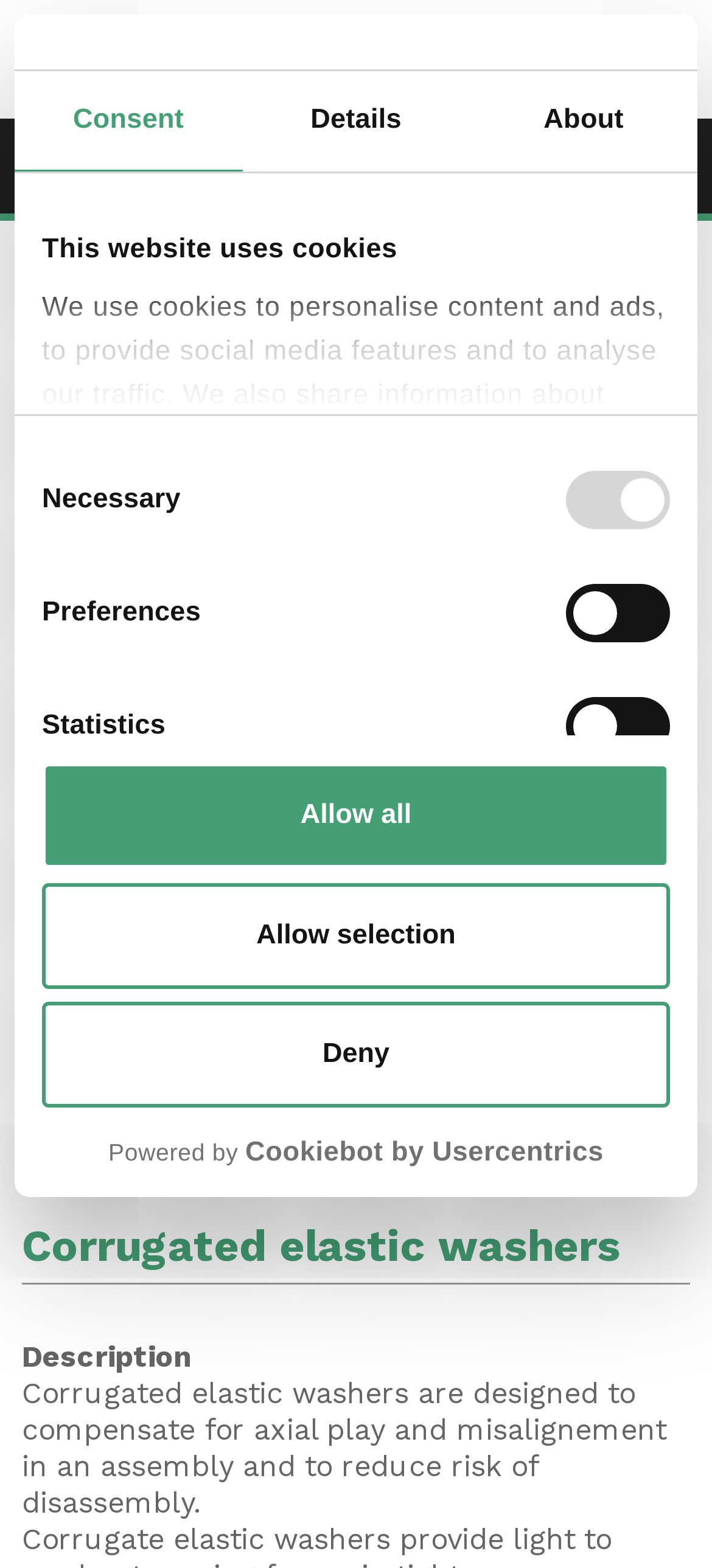Construct a thorough caption encompassing all aspects of the webpage.

The webpage is about Corrugated elastic washers, with a focus on their design and functionality. At the top, there is a dialog box about cookies, which takes up most of the width of the page. Within this dialog box, there are three tabs: "Consent", "Details", and "About". The "Consent" tab is selected by default, and it contains a description of how the website uses cookies, as well as options to select or deny consent for different types of cookies.

Below the dialog box, there is a logo in the top-left corner, with a link to open it in a new window. Next to the logo, there is a text "Powered by" followed by "Cookiebot by Usercentrics". 

On the top-right corner, there is a navigation menu with links to "HOME", "PRODUCTS", and "CONVEXED AND CORRUGATED ELASTIC WASHERS". There is also a button to toggle navigation.

The main content of the page is an image that takes up most of the width and about half of the height of the page. Above the image, there is a heading "Corrugated elastic washers" and a button "SHOW PRODUCTS". Below the image, there is a description of Corrugated elastic washers, which explains their purpose and functionality.

There are a total of 5 buttons on the page, including the "Deny", "Allow selection", and "Allow all" buttons within the cookie dialog box, as well as the "Toggle navigation" button and the "SHOW PRODUCTS" button. There are also 5 links, including the logo link, the navigation menu links, and a link to "EN" in the top-right corner.